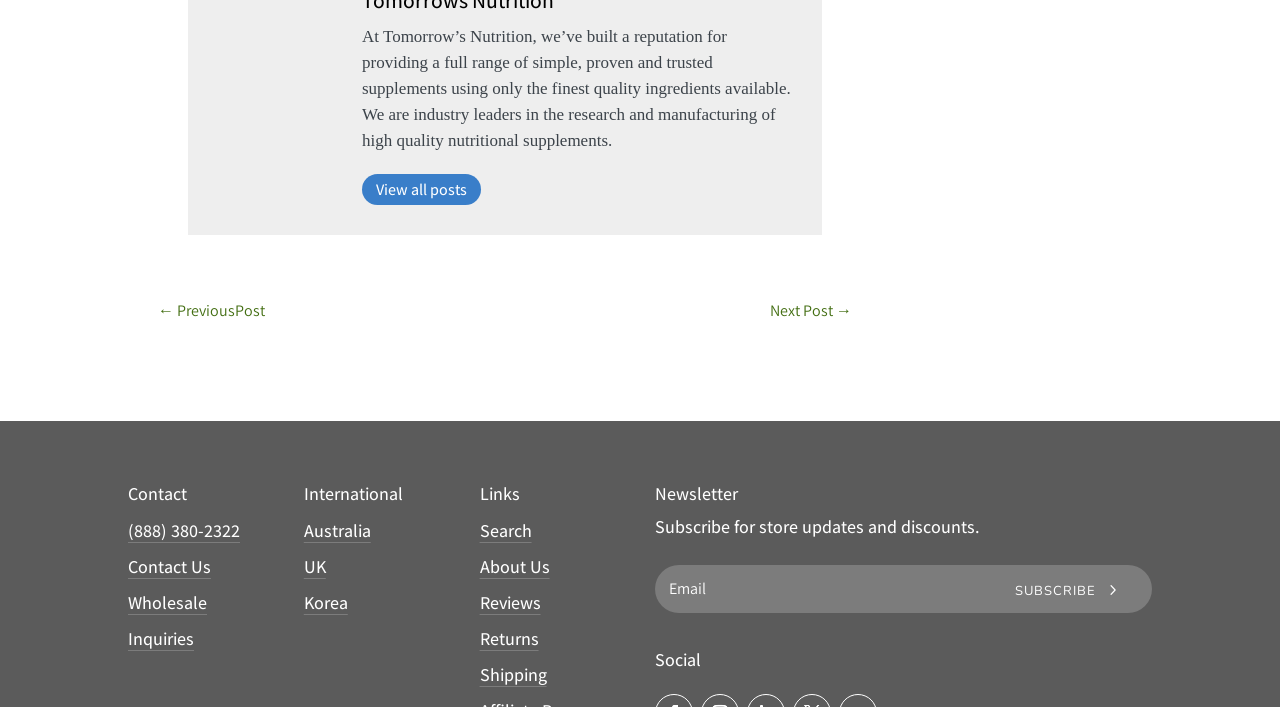Provide a one-word or brief phrase answer to the question:
What countries are listed under International?

Australia, UK, Korea